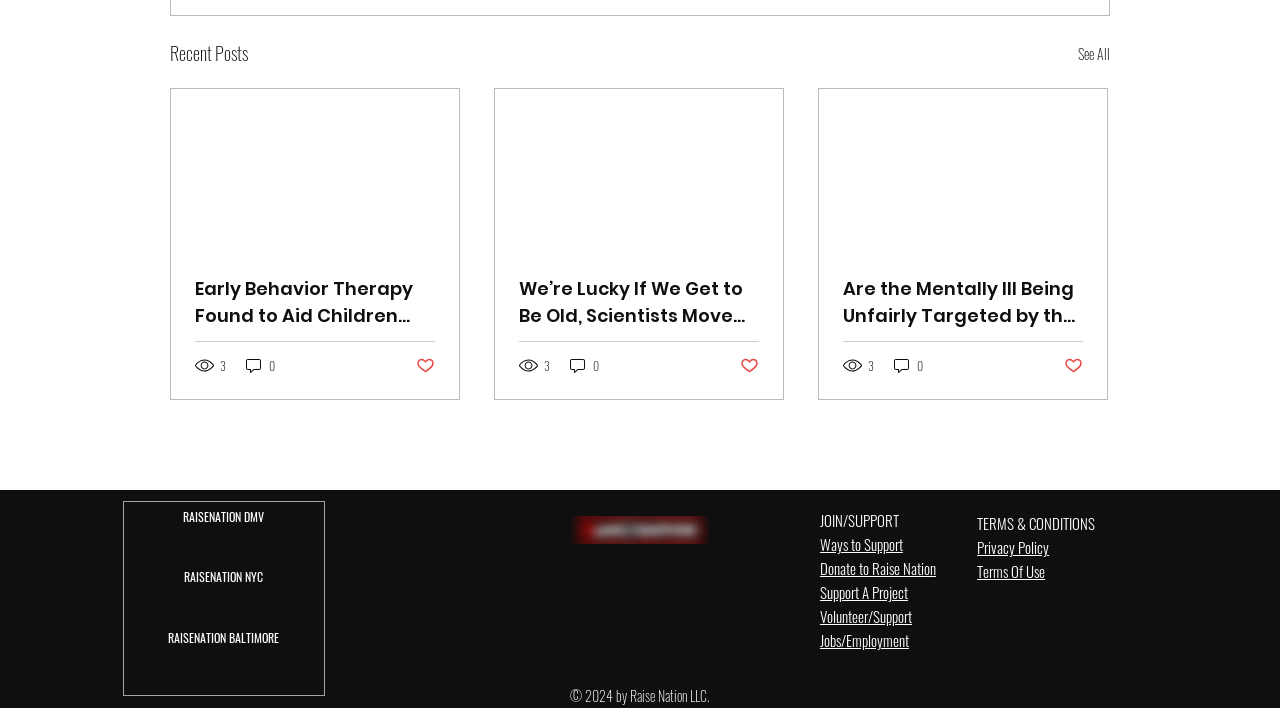Please determine the bounding box coordinates of the section I need to click to accomplish this instruction: "Search for something".

None